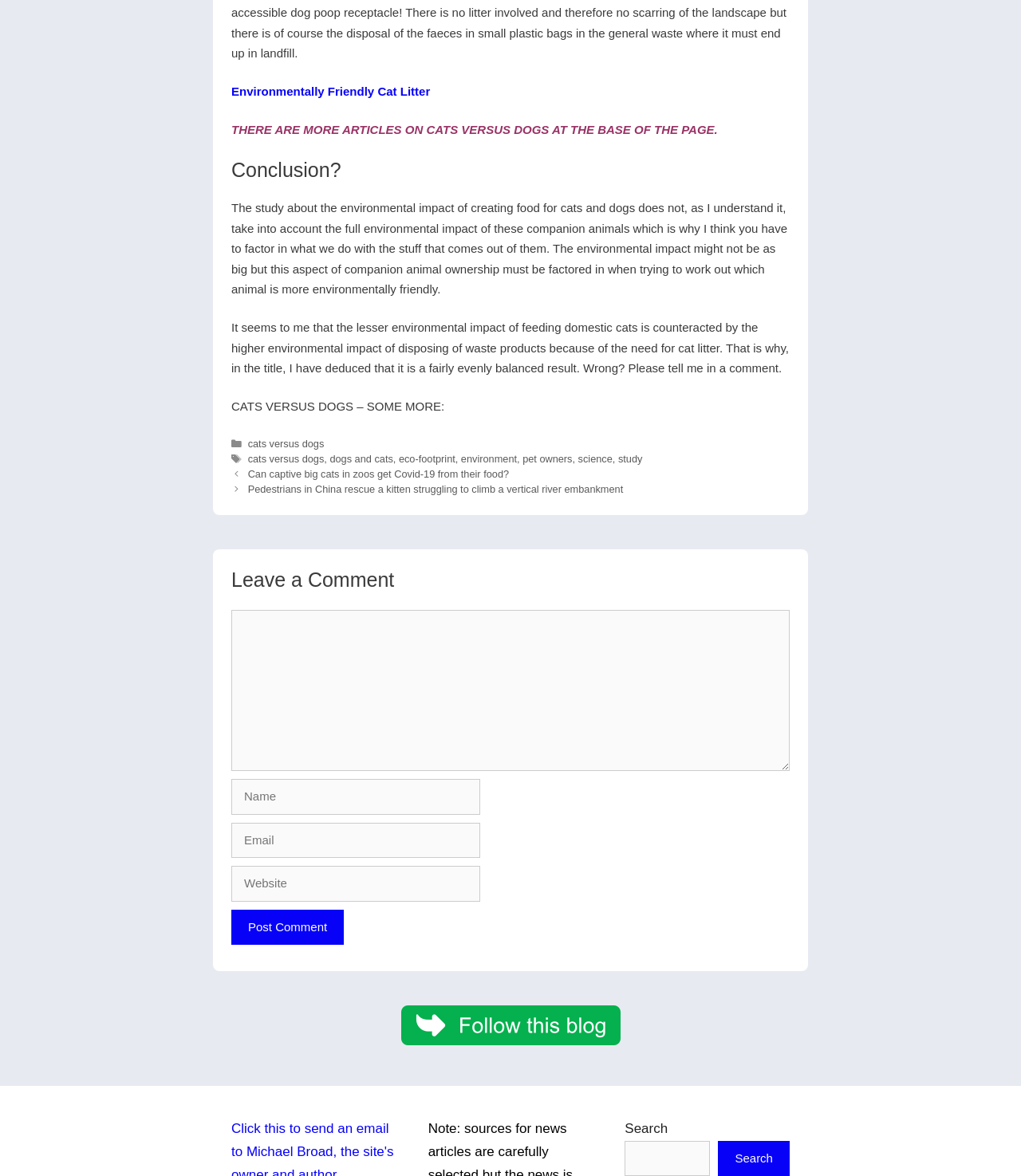What can be found at the base of the page?
Look at the screenshot and provide an in-depth answer.

According to the article, there are more articles on the topic of cats versus dogs available at the base of the page.